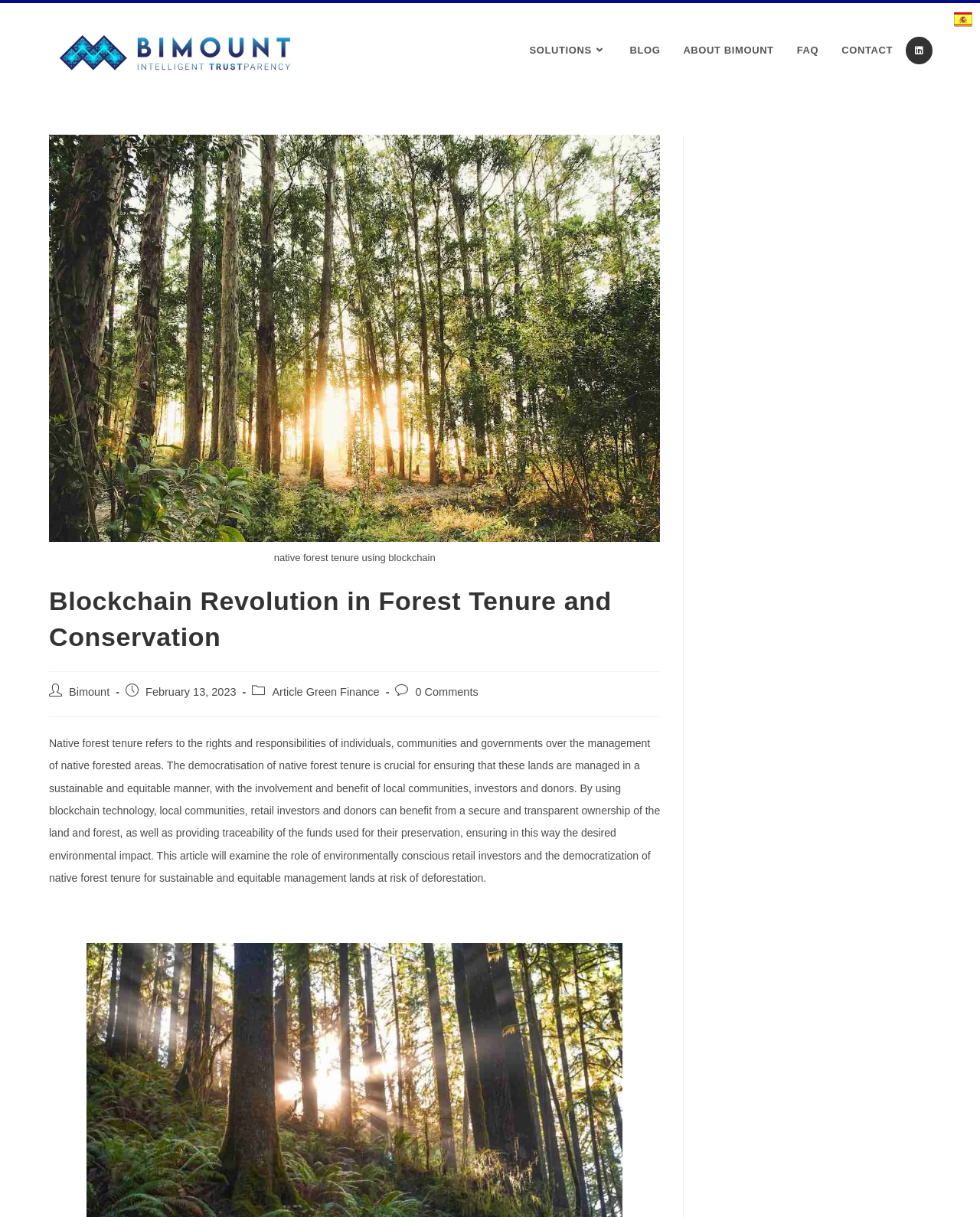Describe every aspect of the webpage comprehensively.

The webpage is about the "Blockchain Revolution in Forest Tenure and Conservation". At the top, there is a layout table with a link to "Bimount Asset Tokenization and Funds Traceability" accompanied by an image. 

On the top right, there are social links, including a link to LinkedIn. Below the layout table, there are several links to different sections of the website, including "SOLUTIONS", "BLOG", "ABOUT BIMOUNT", "FAQ", and "CONTACT". 

The main content of the webpage is an article about the use of blockchain technology in native forest tenure and conservation. The article has a heading "Blockchain Revolution in Forest Tenure and Conservation" and is accompanied by an image. The article discusses the importance of democratizing native forest tenure and how blockchain technology can help achieve this by providing secure and transparent ownership of land and forest, as well as traceability of funds used for preservation.

Below the article heading, there is information about the post author, publication date, category, and comments. The article itself is a lengthy text that explains the concept of native forest tenure and how blockchain technology can be used to promote sustainable and equitable management of lands at risk of deforestation.

At the bottom right, there is a link to "Spain" accompanied by an image.